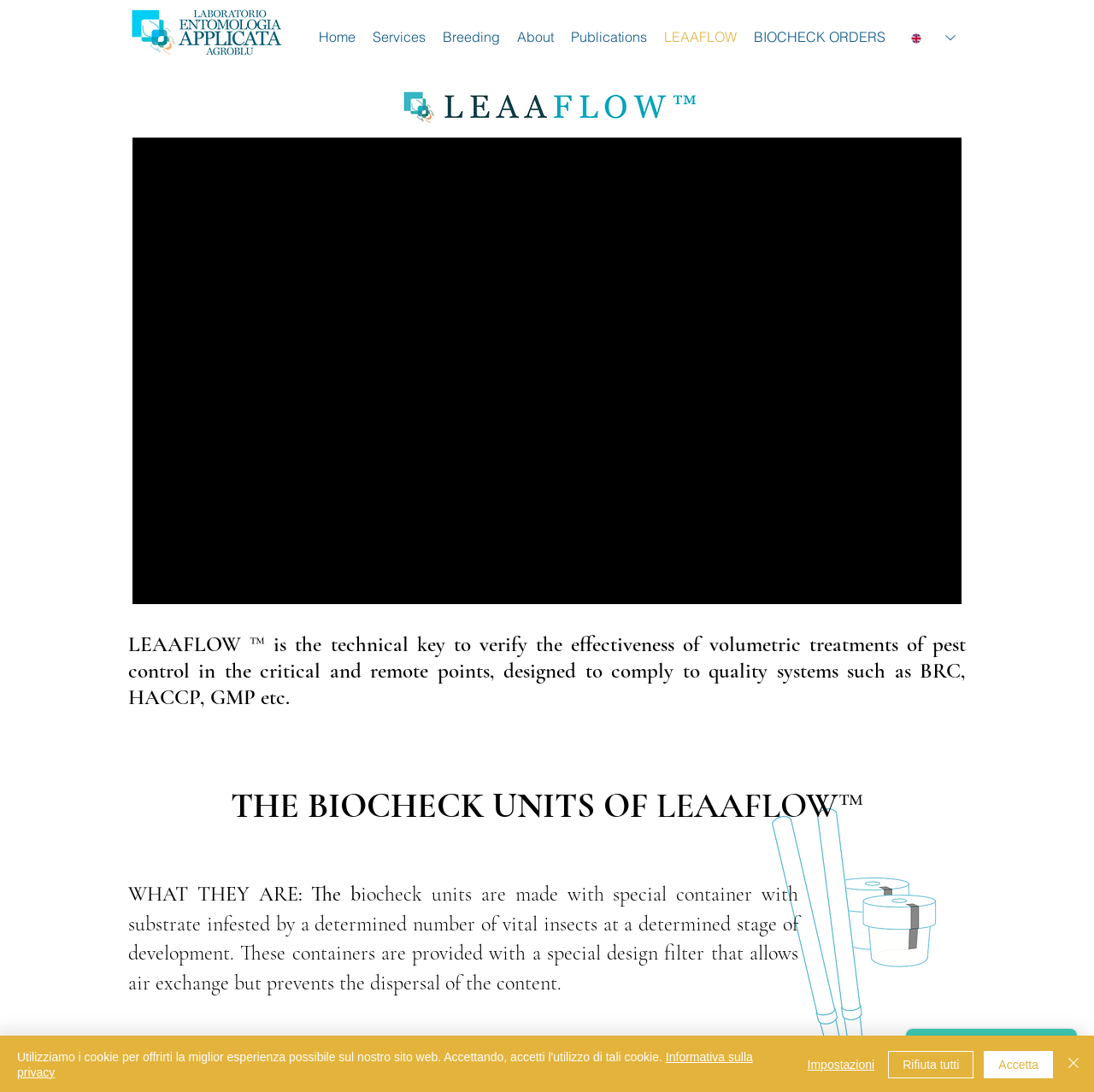Determine the bounding box coordinates for the element that should be clicked to follow this instruction: "Click the Home link". The coordinates should be given as four float numbers between 0 and 1, in the format [left, top, right, bottom].

[0.284, 0.017, 0.333, 0.051]